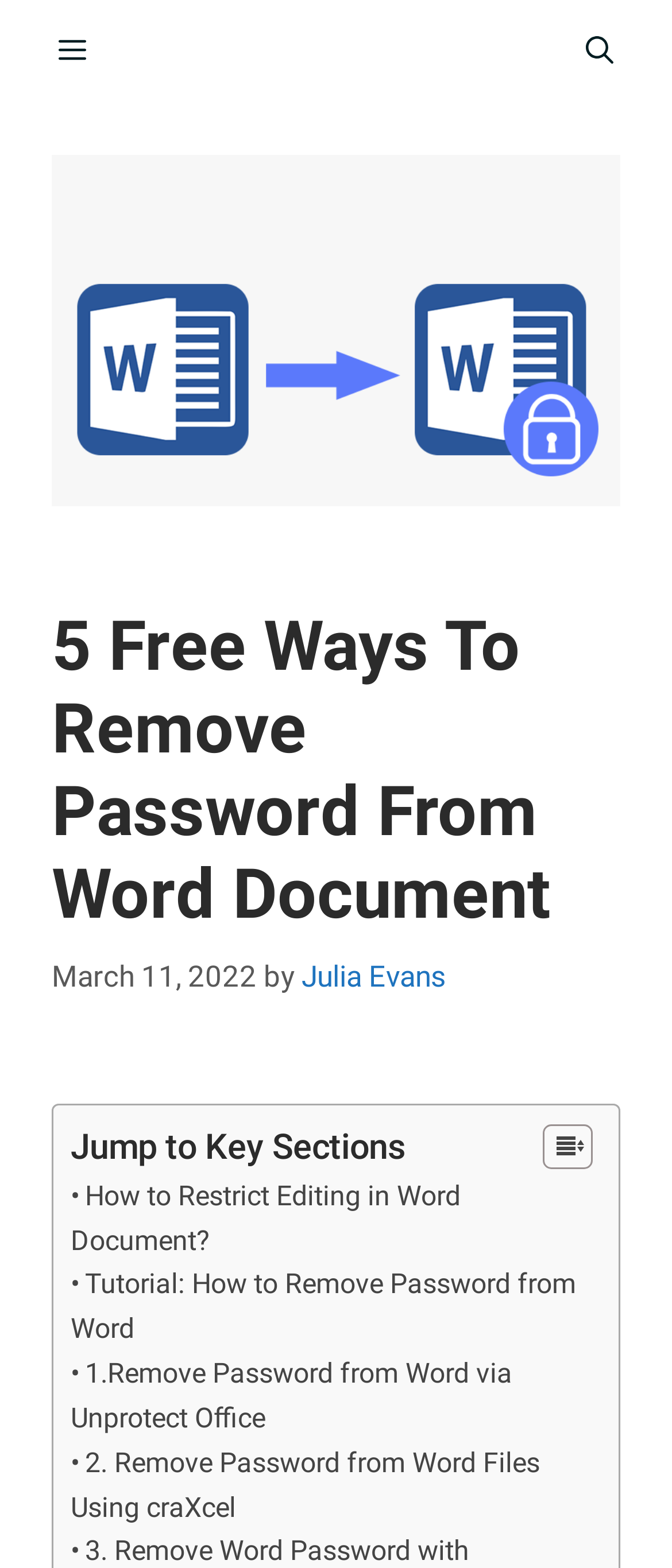Using a single word or phrase, answer the following question: 
What is the author of the article?

Julia Evans